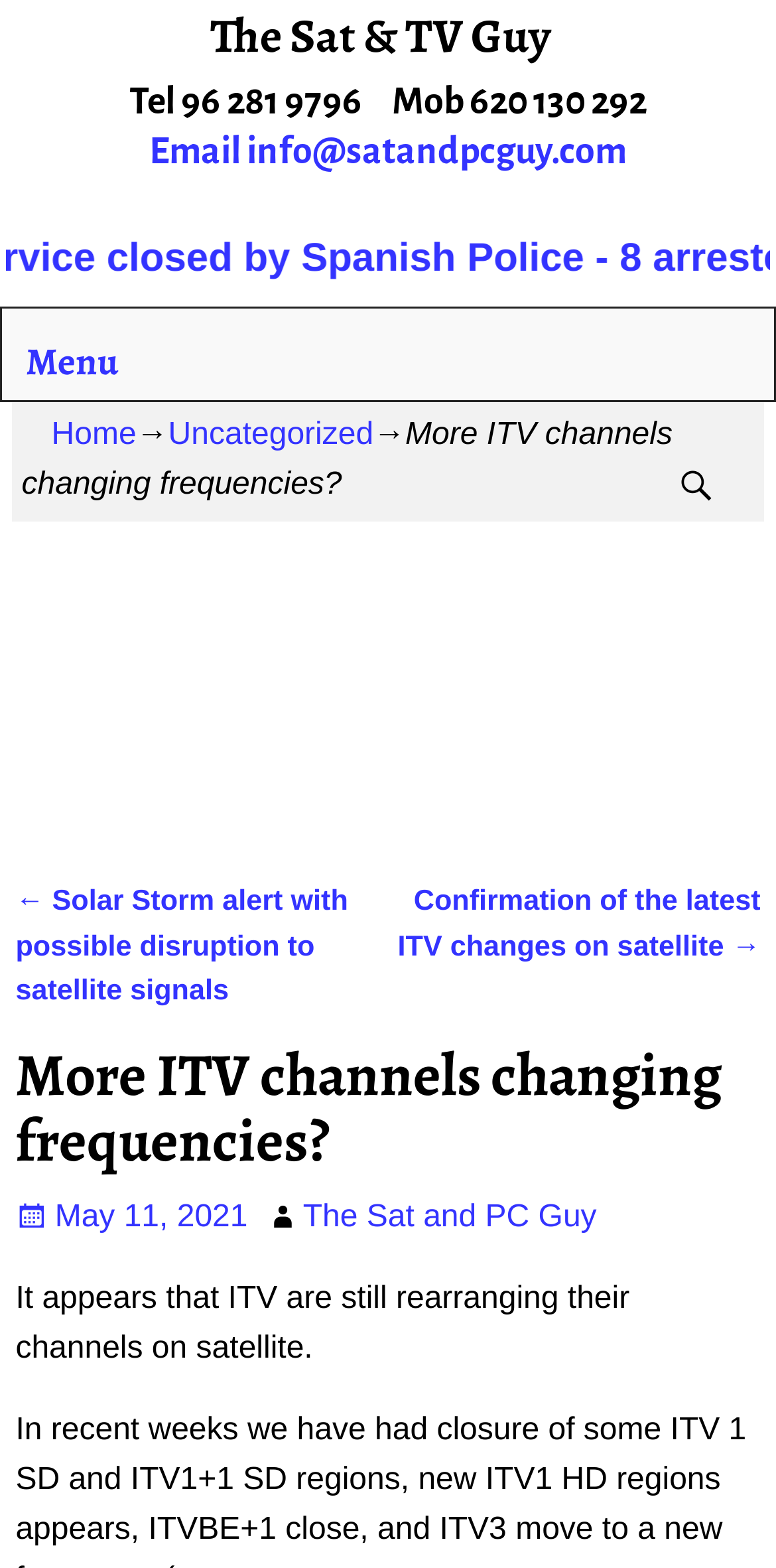Detail the various sections and features of the webpage.

The webpage is about a blog post titled "More ITV channels changing frequencies?" from "The Sat & TV Guy". At the top, there is a heading with the blog title and a link to the blog's homepage. Below the heading, there is a section with contact information, including a phone number, mobile number, and email address.

To the right of the contact information, there is a menu with links to "Home" and "Uncategorized". Below the menu, there is a title "More ITV channels changing frequencies?" which is the same as the blog post title.

On the right side of the page, there is a search box. Below the search box, there is an advertisement iframe.

The main content of the blog post starts below the advertisement. The post is about ITV rearranging their channels on satellite, with a brief summary of the changes. The text is followed by a section with links to previous and next posts, titled "Post navigation".

At the bottom of the page, there is a section with the blog post title again, followed by the date of the post, "May 11, 2021", and the author's name, "The Sat and PC Guy".